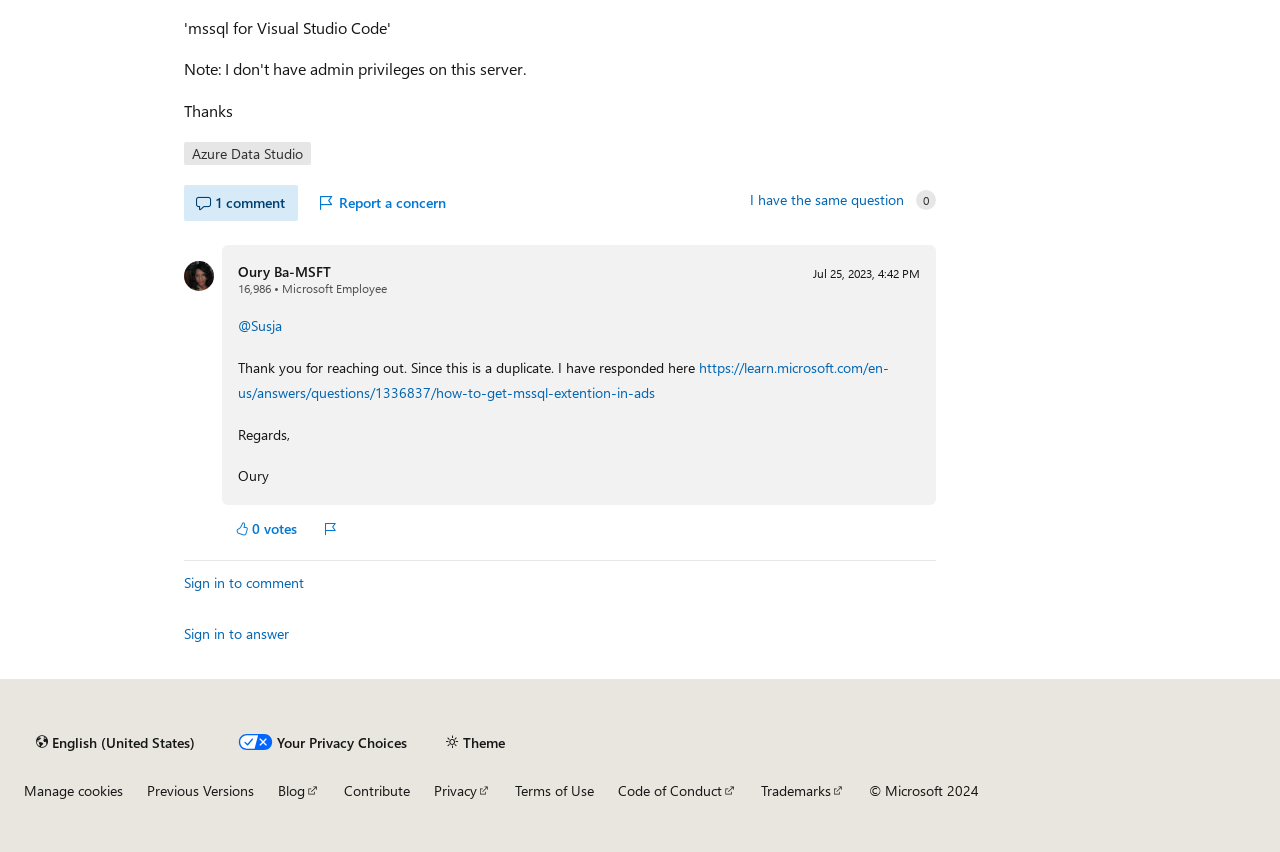Locate the UI element described by 0 votes in the provided webpage screenshot. Return the bounding box coordinates in the format (top-left x, top-left y, bottom-right x, bottom-right y), ensuring all values are between 0 and 1.

[0.175, 0.602, 0.241, 0.639]